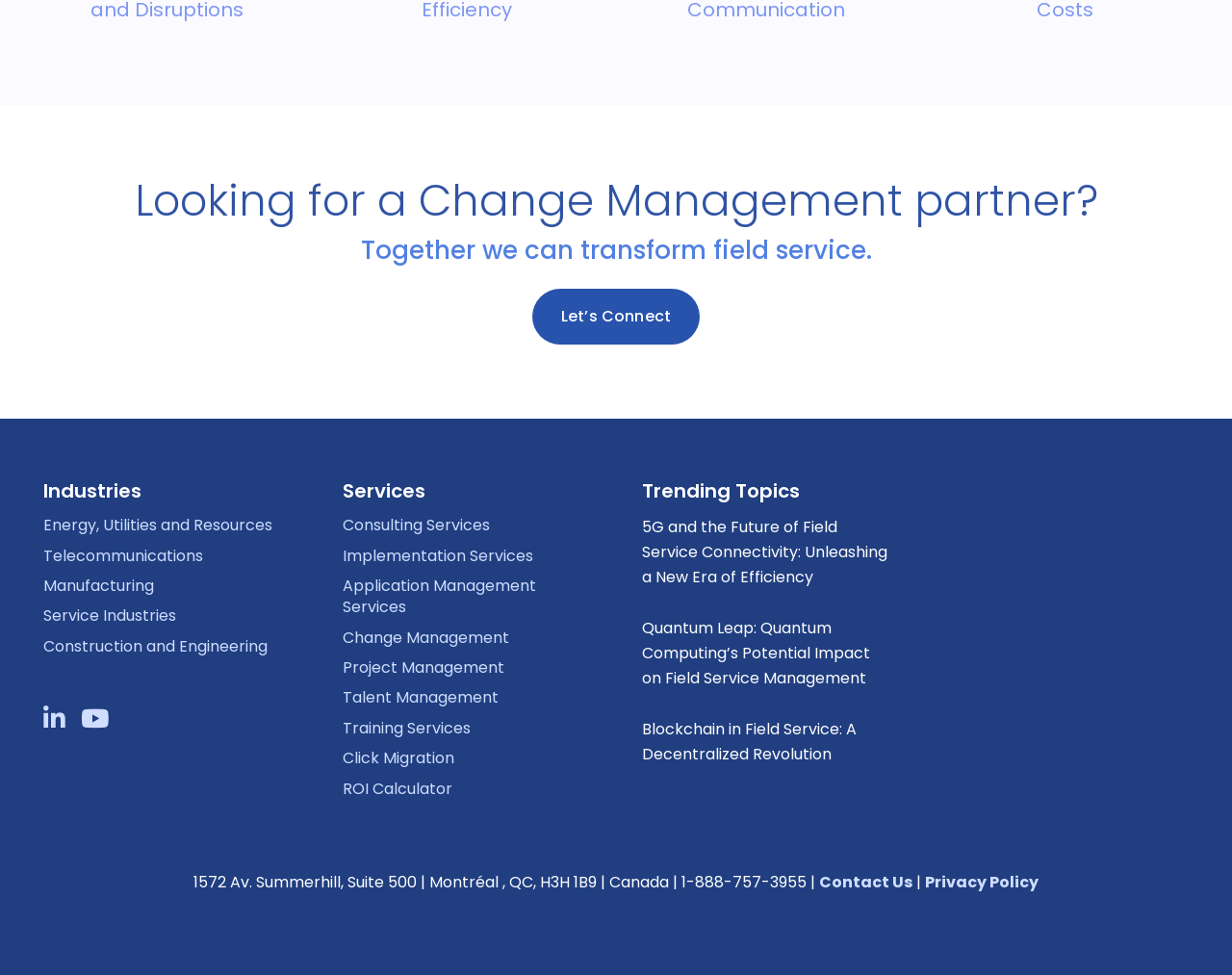What is the main topic of the webpage?
Please provide a single word or phrase answer based on the image.

Change Management